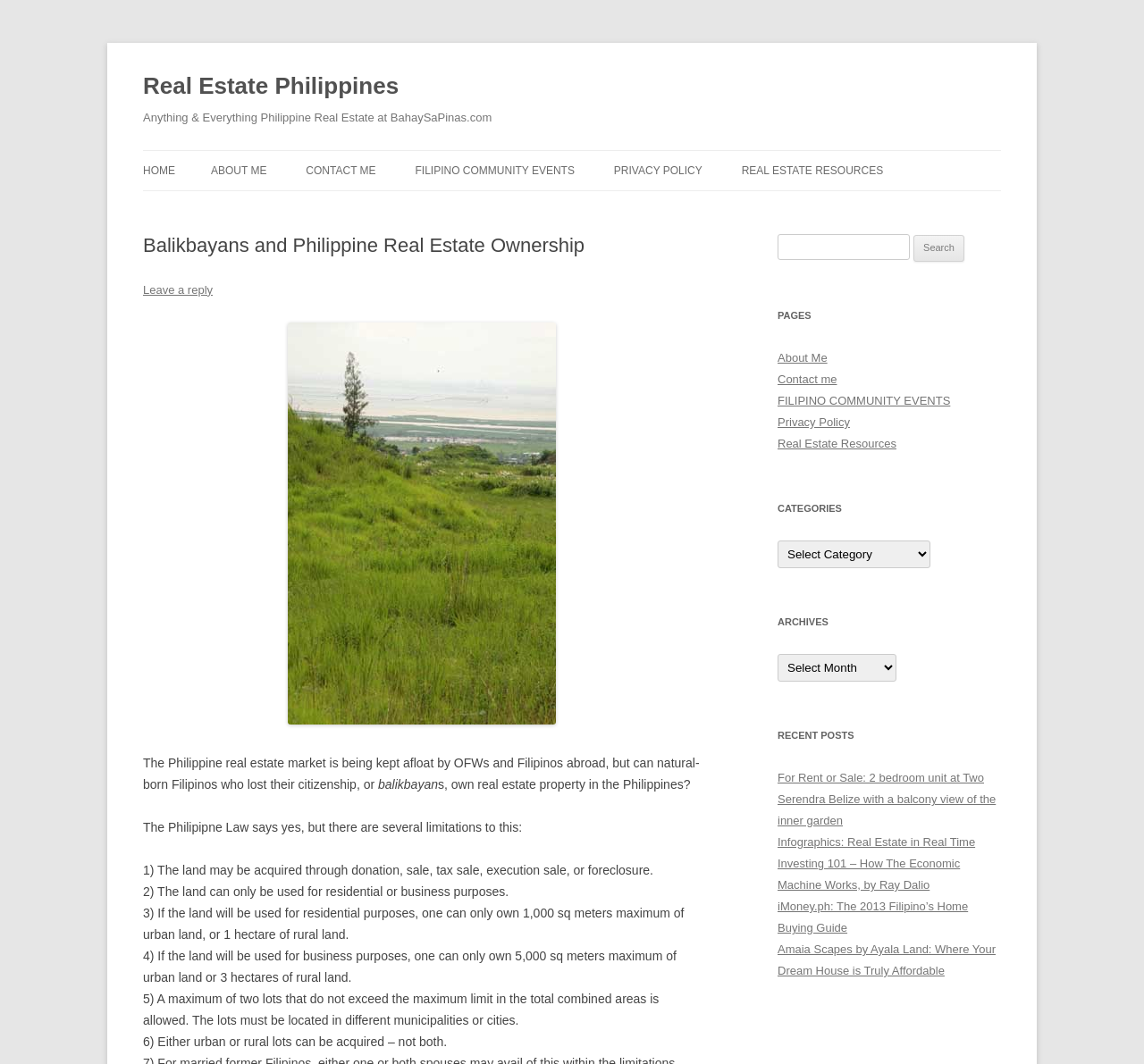How many limitations are there for balikbayans to own real estate property in the Philippines?
Please use the visual content to give a single word or phrase answer.

6